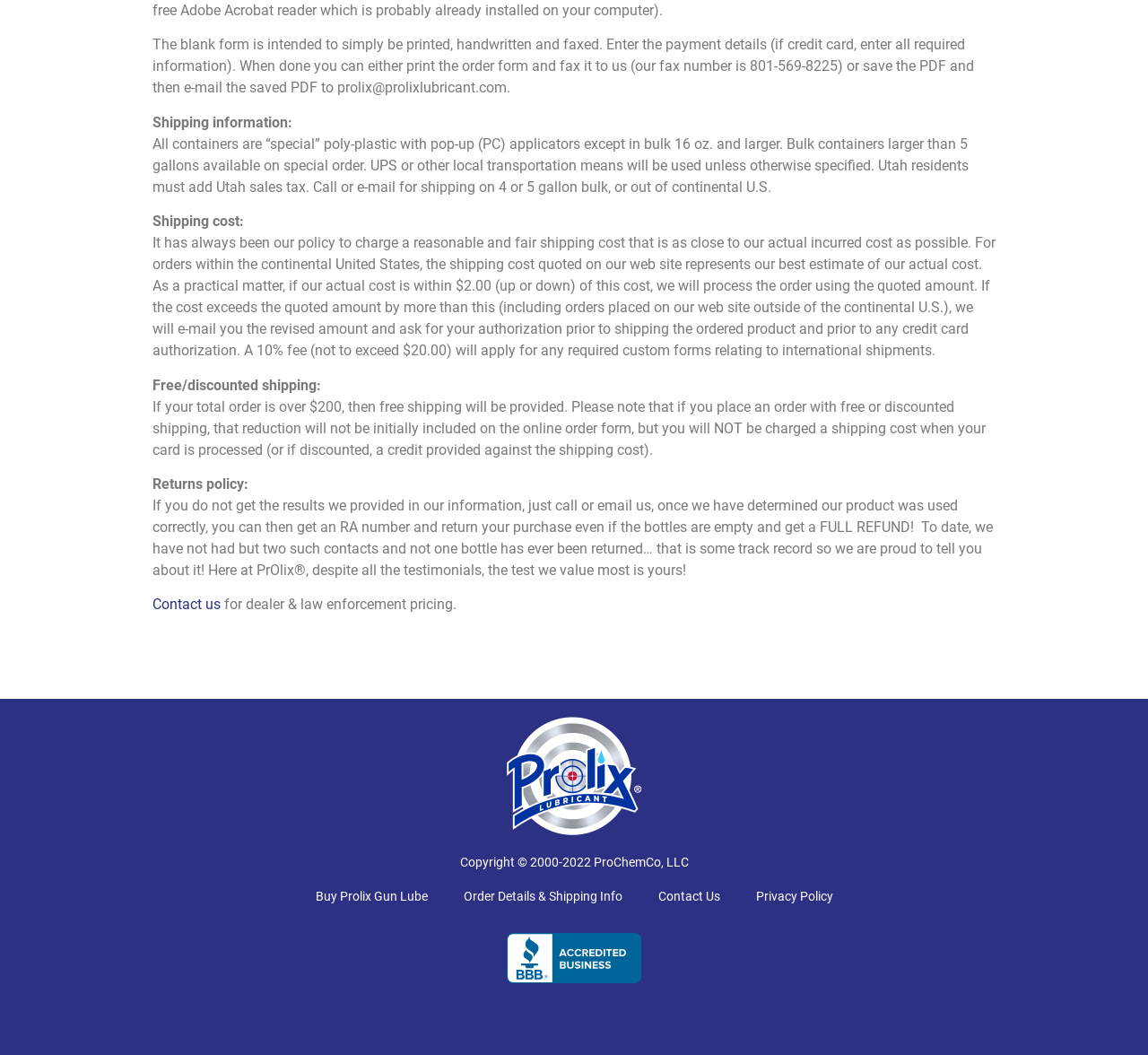Using the webpage screenshot, find the UI element described by Privacy Policy. Provide the bounding box coordinates in the format (top-left x, top-left y, bottom-right x, bottom-right y), ensuring all values are floating point numbers between 0 and 1.

[0.643, 0.839, 0.741, 0.861]